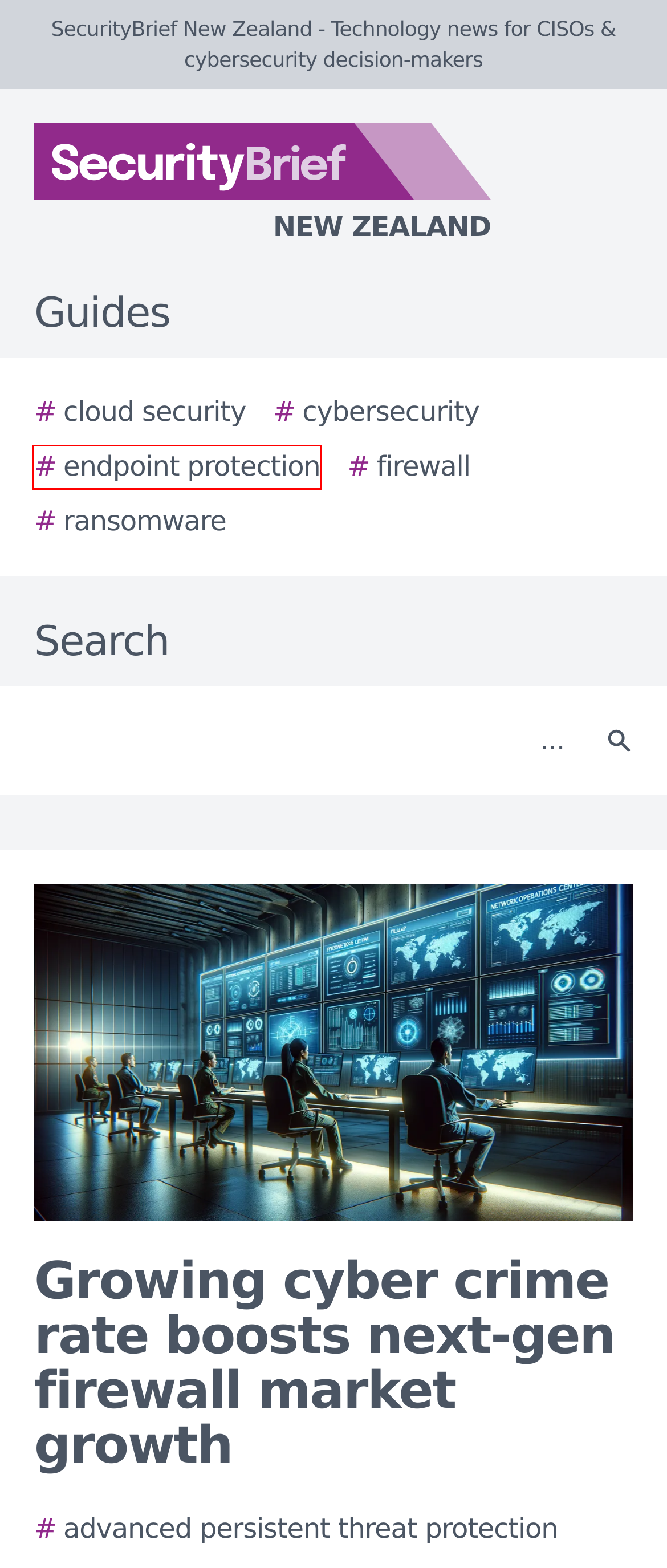You have a screenshot of a webpage with a red rectangle bounding box around a UI element. Choose the best description that matches the new page after clicking the element within the bounding box. The candidate descriptions are:
A. The 2024 Ultimate Guide to Advanced Persistent Threat Protection
B. eCommerceNews New Zealand - Technology news for digital commerce decision-makers
C. The 2024 Ultimate Guide to Firewall
D. The 2024 Ultimate Guide to Cloud Security
E. FutureFive New Zealand - Media kit
F. The 2024 Ultimate Guide to Cybersecurity
G. SecurityBrief New Zealand
H. The 2024 Ultimate Guide to Endpoint Protection

H